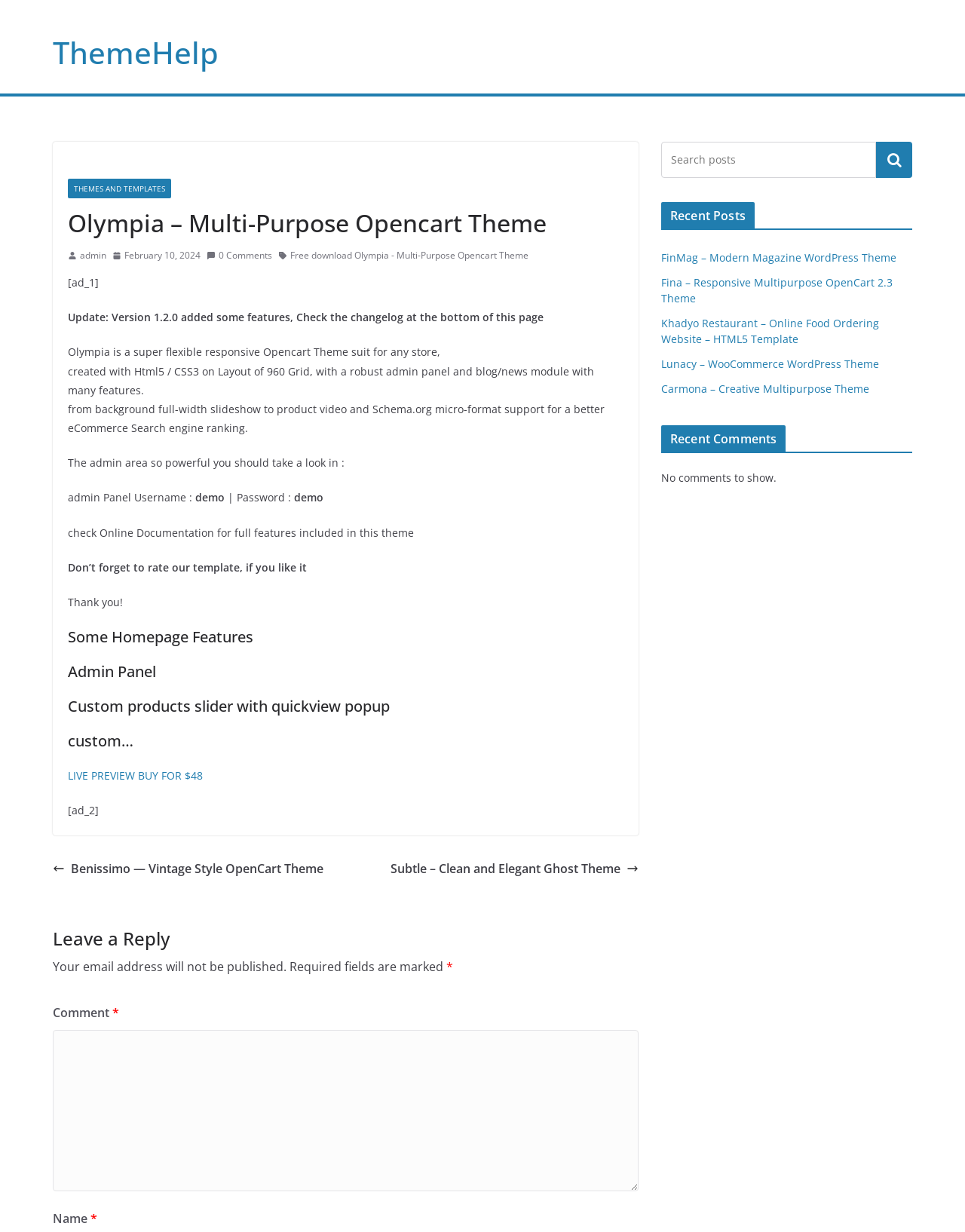What is the username for the admin panel?
Refer to the image and provide a one-word or short phrase answer.

demo